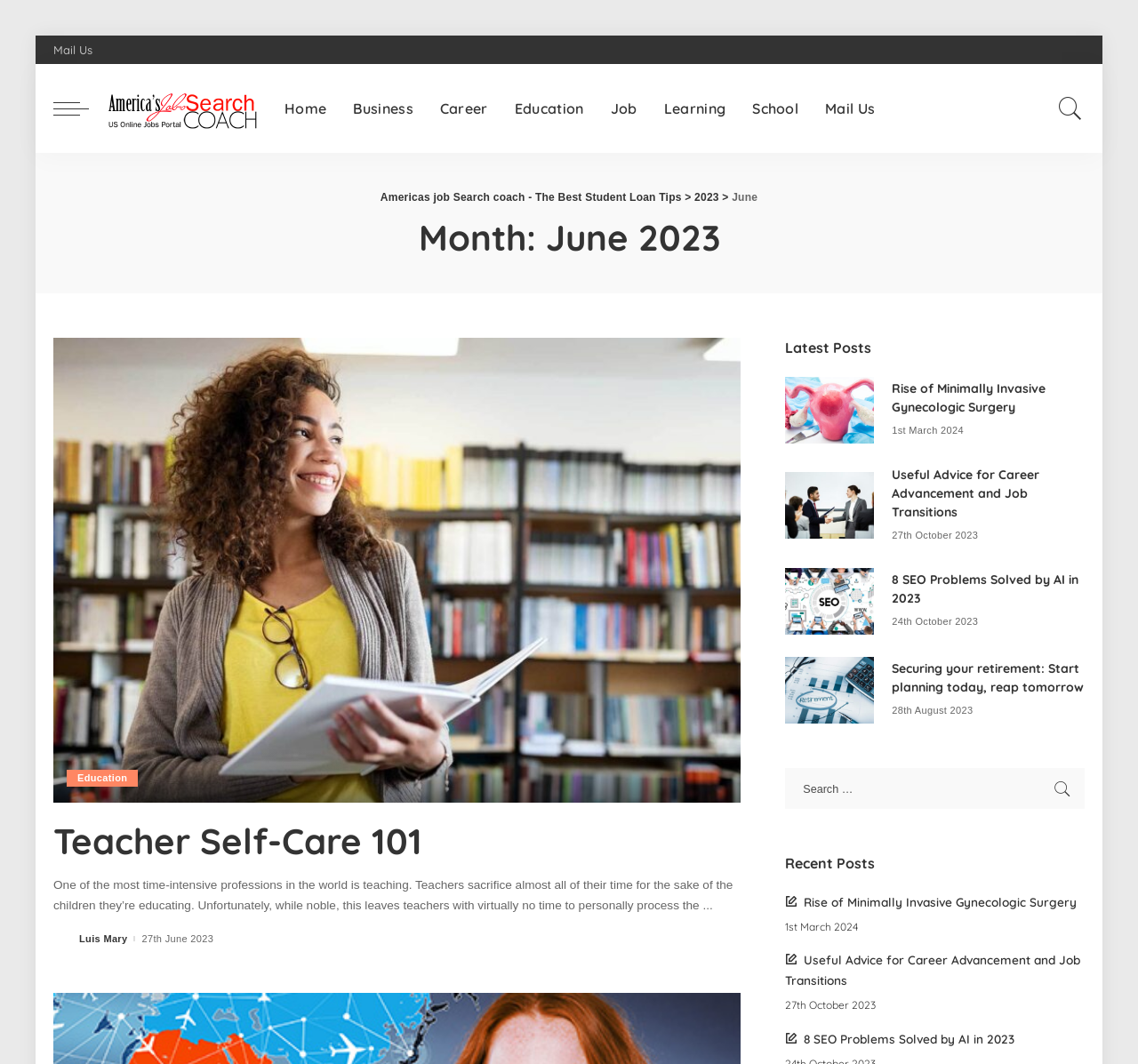Please specify the bounding box coordinates of the region to click in order to perform the following instruction: "Read the 'Teacher Self-Care 101' article".

[0.047, 0.318, 0.651, 0.754]